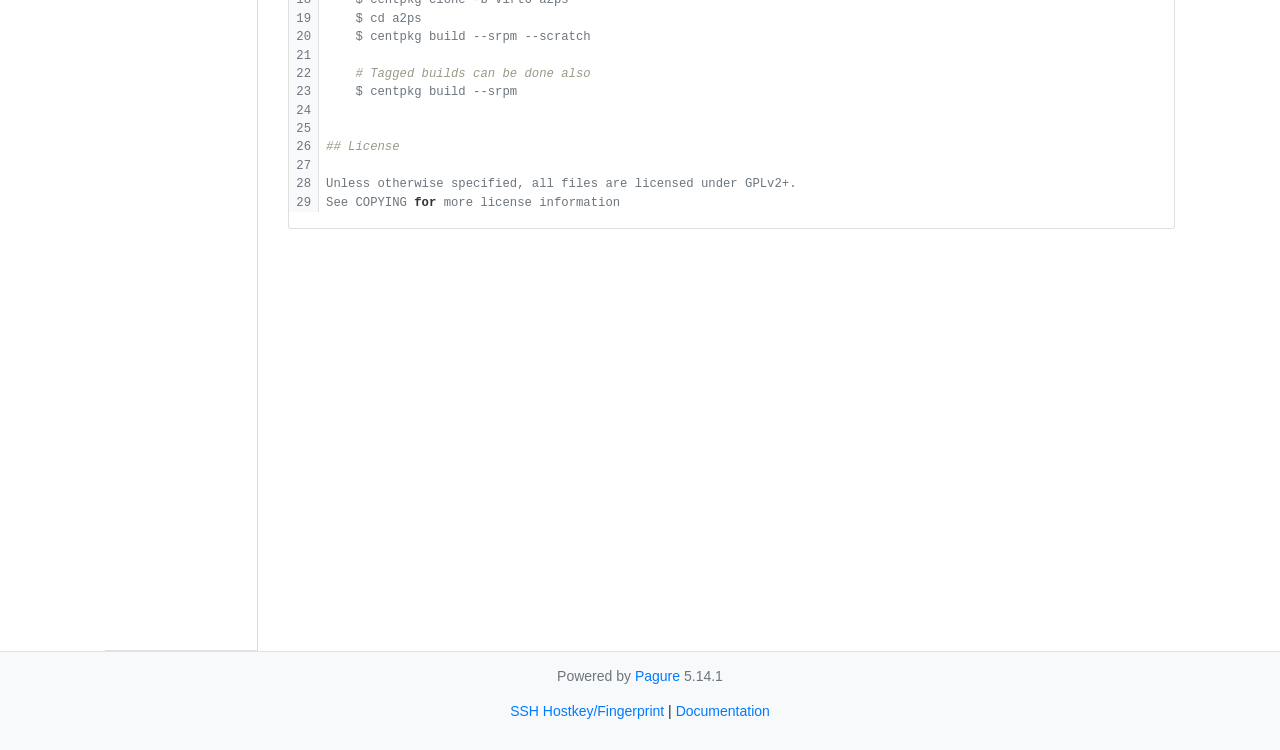Find the bounding box coordinates for the HTML element specified by: "SSH Hostkey/Fingerprint".

[0.399, 0.937, 0.519, 0.959]